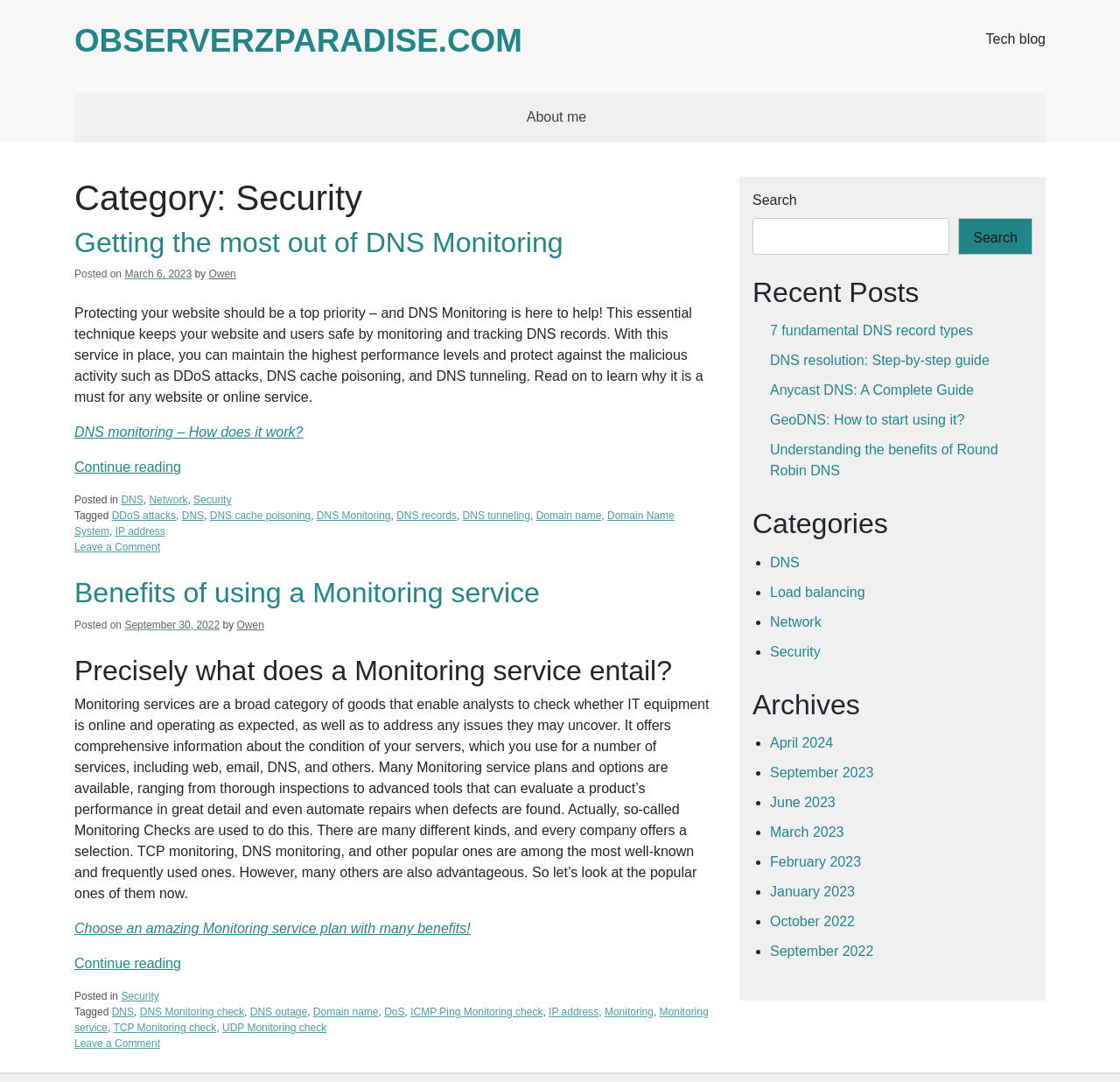Bounding box coordinates should be provided in the format (top-left x, top-left y, bottom-right x, bottom-right y) with all values between 0 and 1. Identify the bounding box for this UI element: Owen

[0.211, 0.572, 0.236, 0.583]